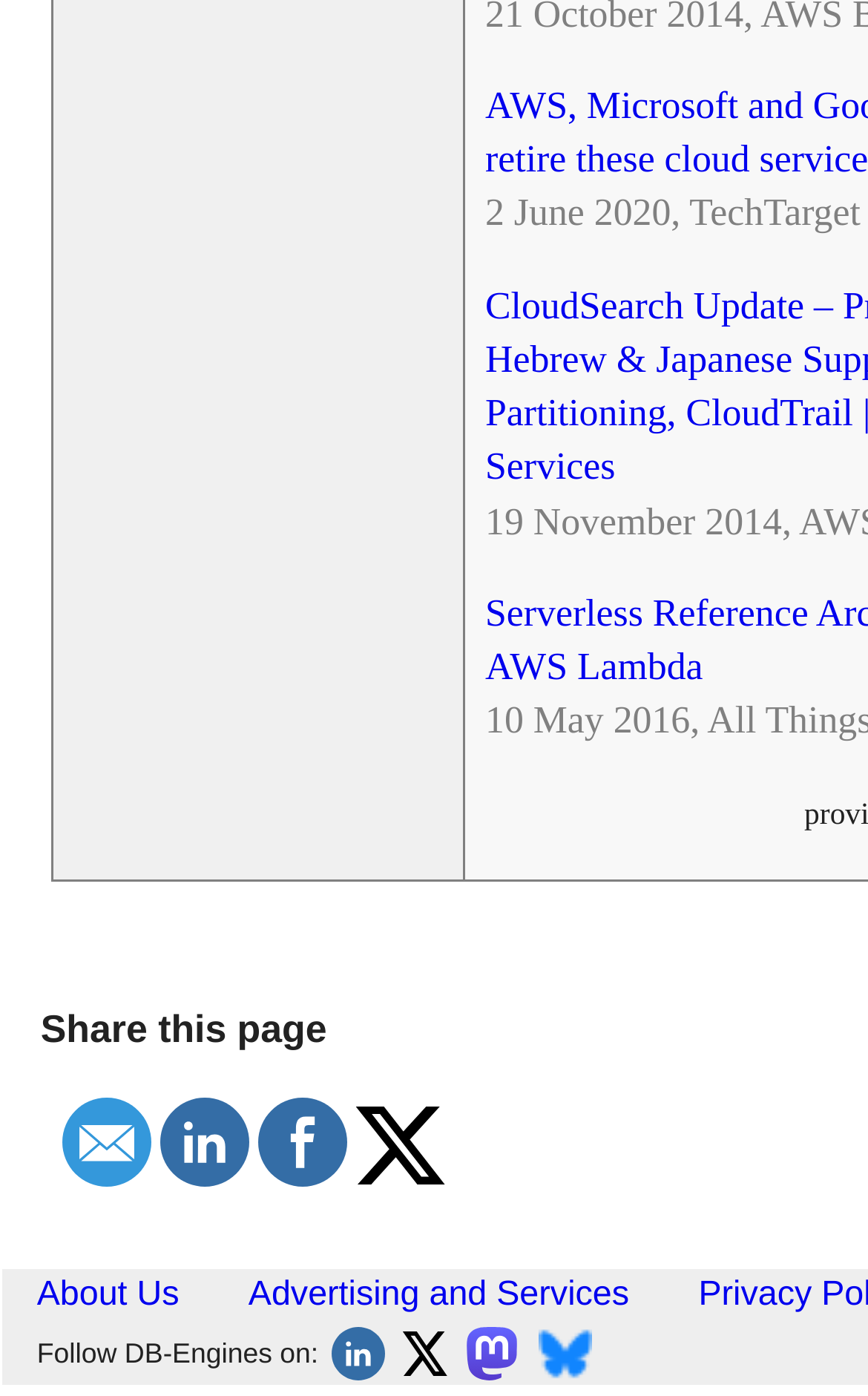Show the bounding box coordinates of the region that should be clicked to follow the instruction: "Share this page."

[0.047, 0.72, 0.377, 0.752]